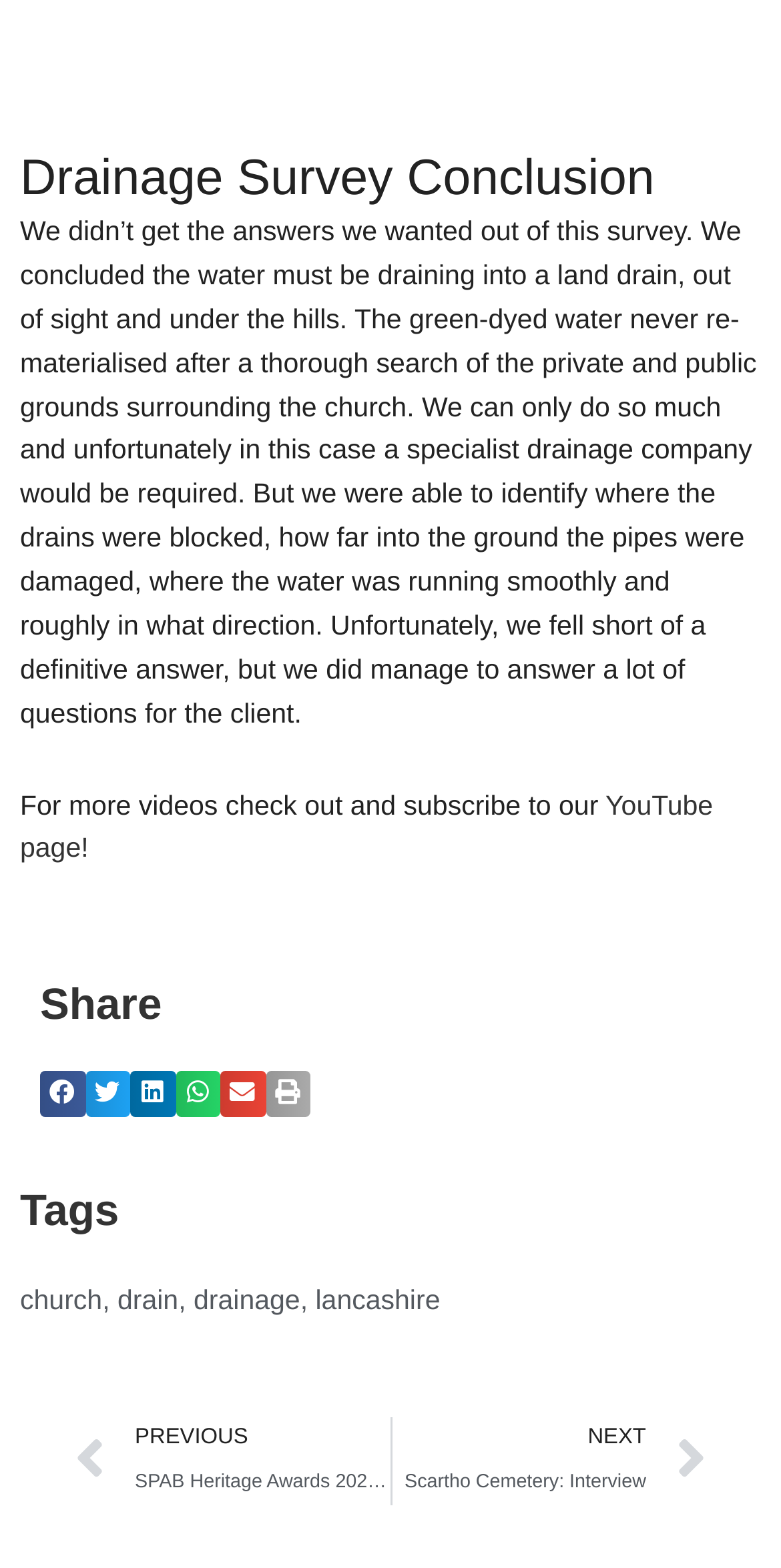Please answer the following question using a single word or phrase: 
How many share options are available?

6